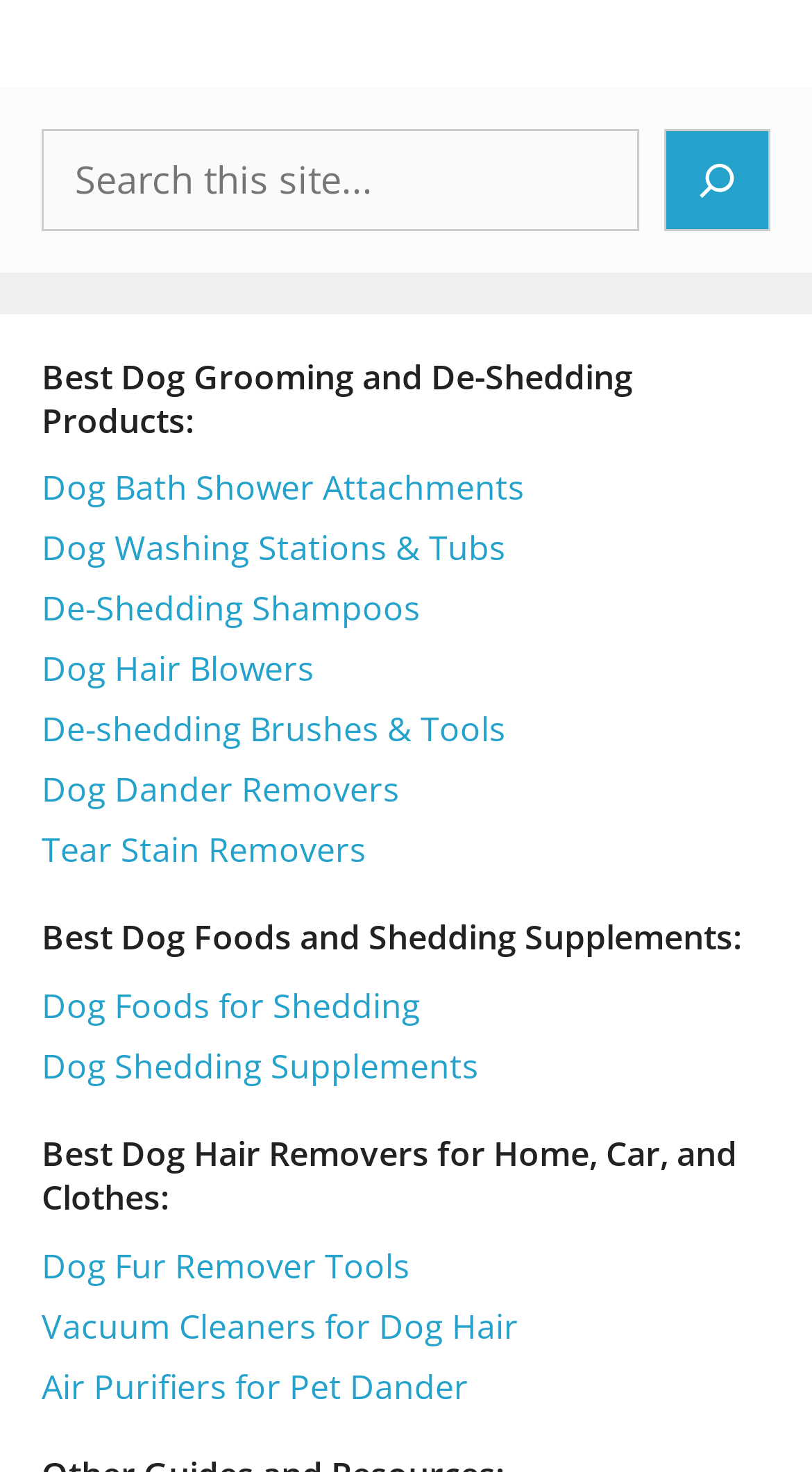Identify the bounding box coordinates of the area that should be clicked in order to complete the given instruction: "Check out dog fur remover tools". The bounding box coordinates should be four float numbers between 0 and 1, i.e., [left, top, right, bottom].

[0.051, 0.844, 0.505, 0.875]